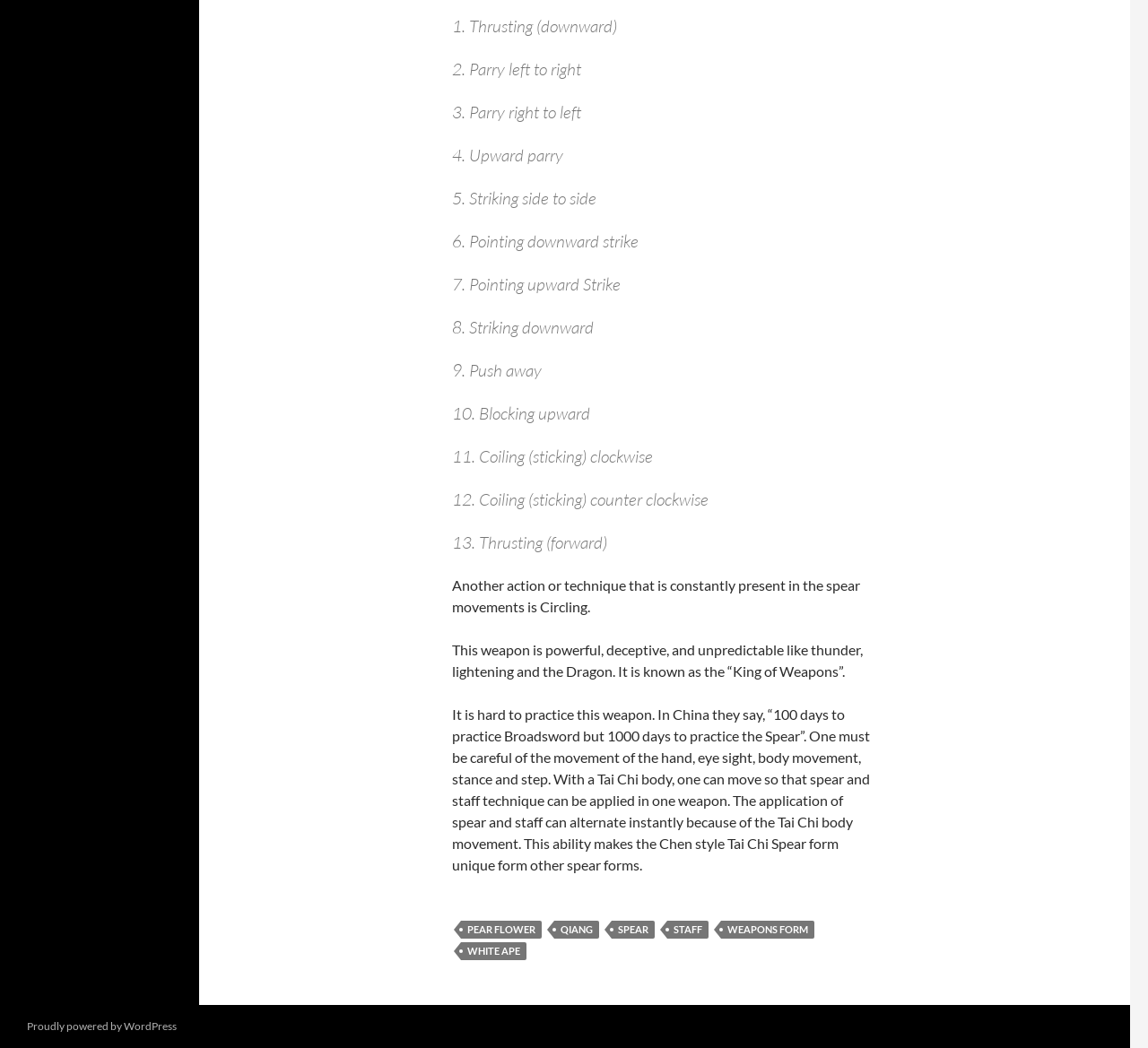Bounding box coordinates are given in the format (top-left x, top-left y, bottom-right x, bottom-right y). All values should be floating point numbers between 0 and 1. Provide the bounding box coordinate for the UI element described as: white ape

[0.402, 0.899, 0.459, 0.916]